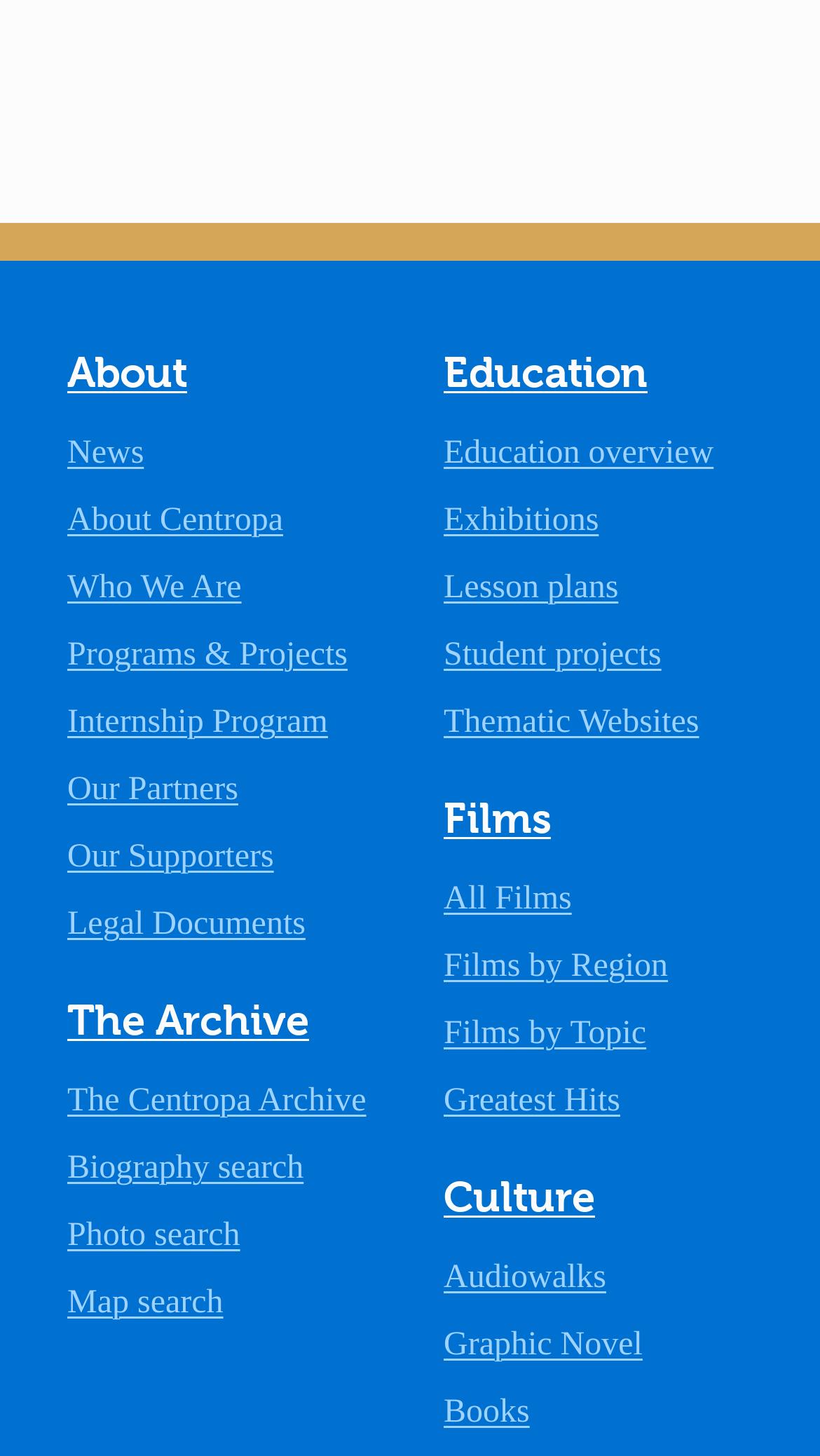What is the last link in the main menu?
Please ensure your answer to the question is detailed and covers all necessary aspects.

The last link in the main menu is 'Legal Documents' which is located at the bottom of the menu.